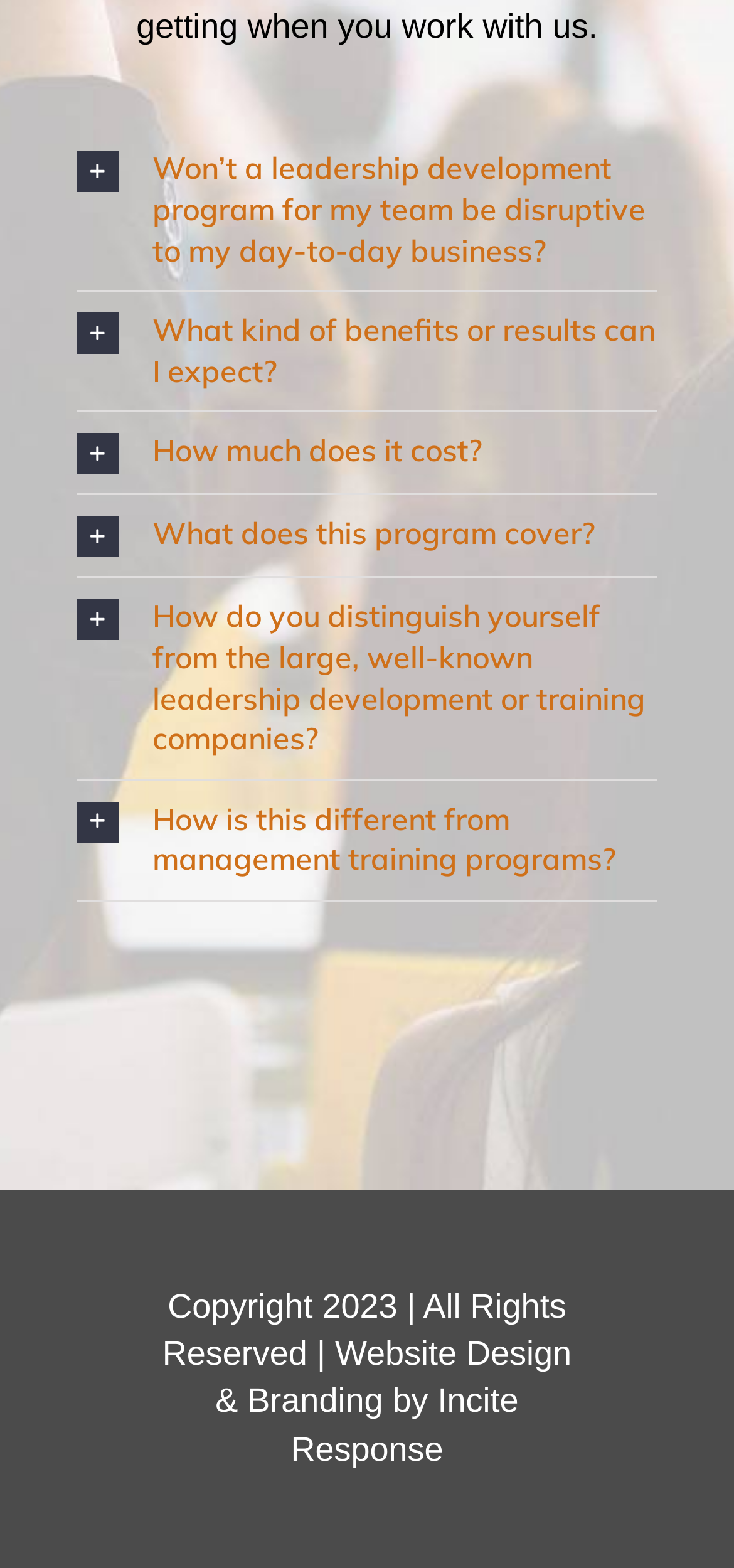Please specify the bounding box coordinates in the format (top-left x, top-left y, bottom-right x, bottom-right y), with values ranging from 0 to 1. Identify the bounding box for the UI component described as follows: How much does it cost?

[0.105, 0.263, 0.895, 0.315]